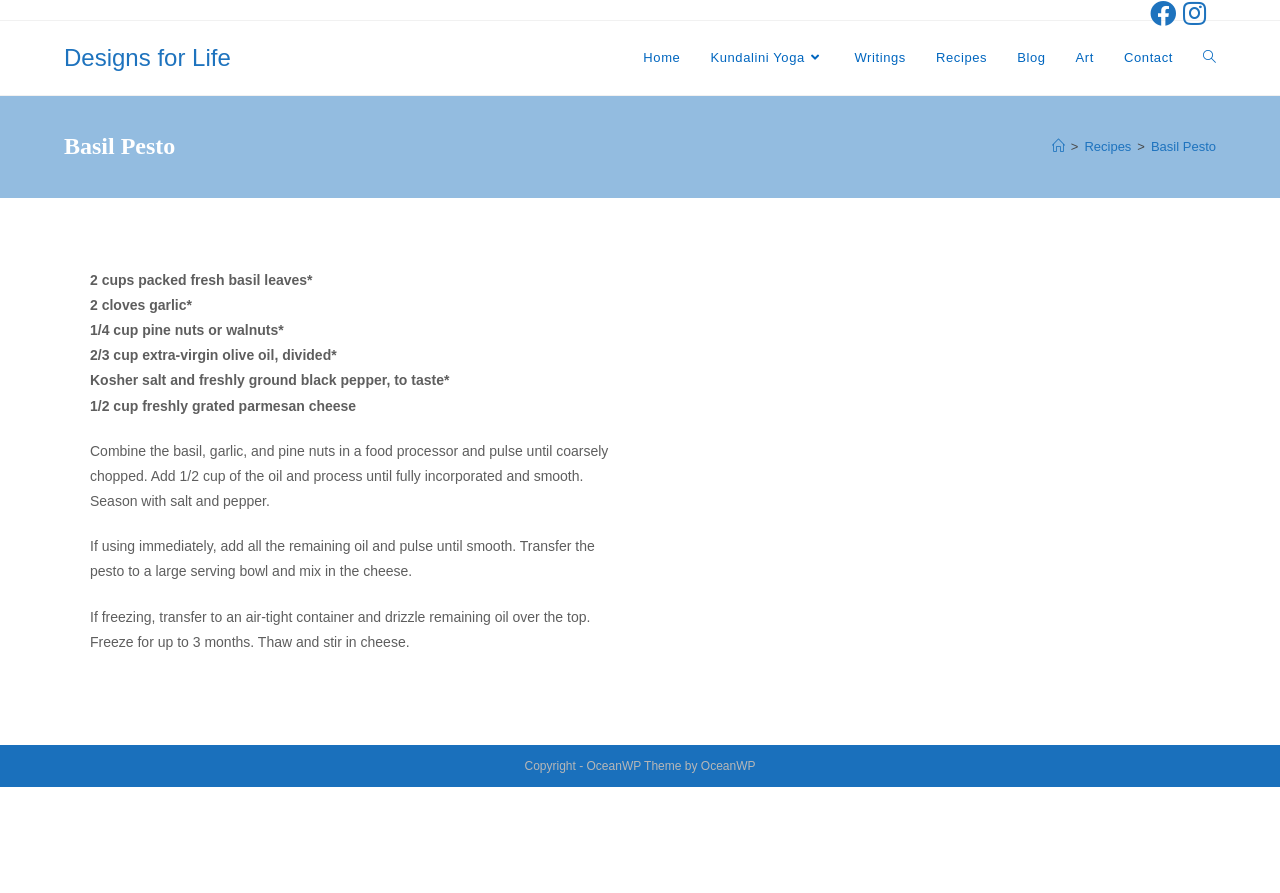Can you find the bounding box coordinates for the element that needs to be clicked to execute this instruction: "Go to Kundalini Yoga page"? The coordinates should be given as four float numbers between 0 and 1, i.e., [left, top, right, bottom].

[0.543, 0.024, 0.656, 0.106]